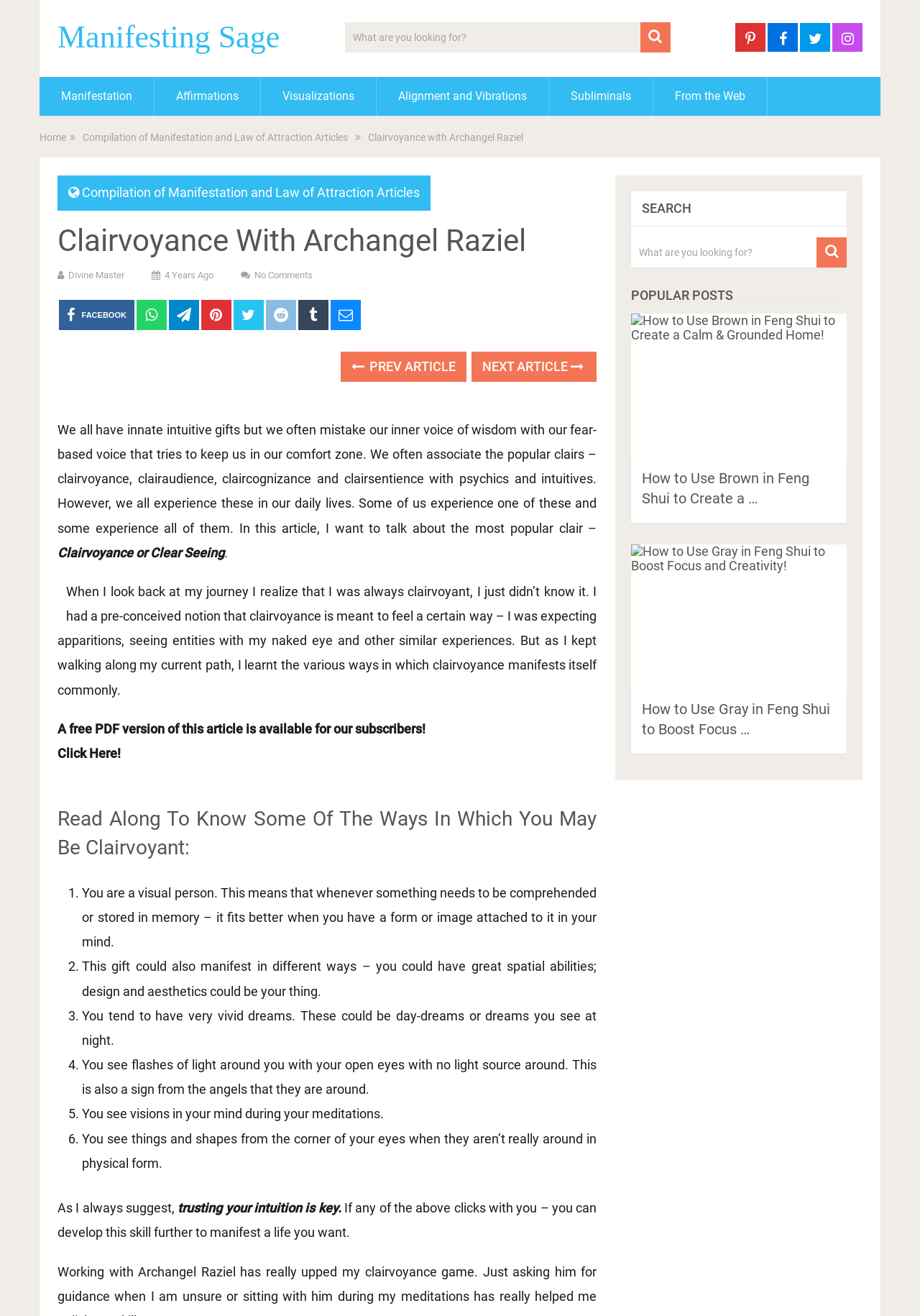Identify the bounding box for the element characterized by the following description: "Prev Article".

[0.371, 0.267, 0.507, 0.29]